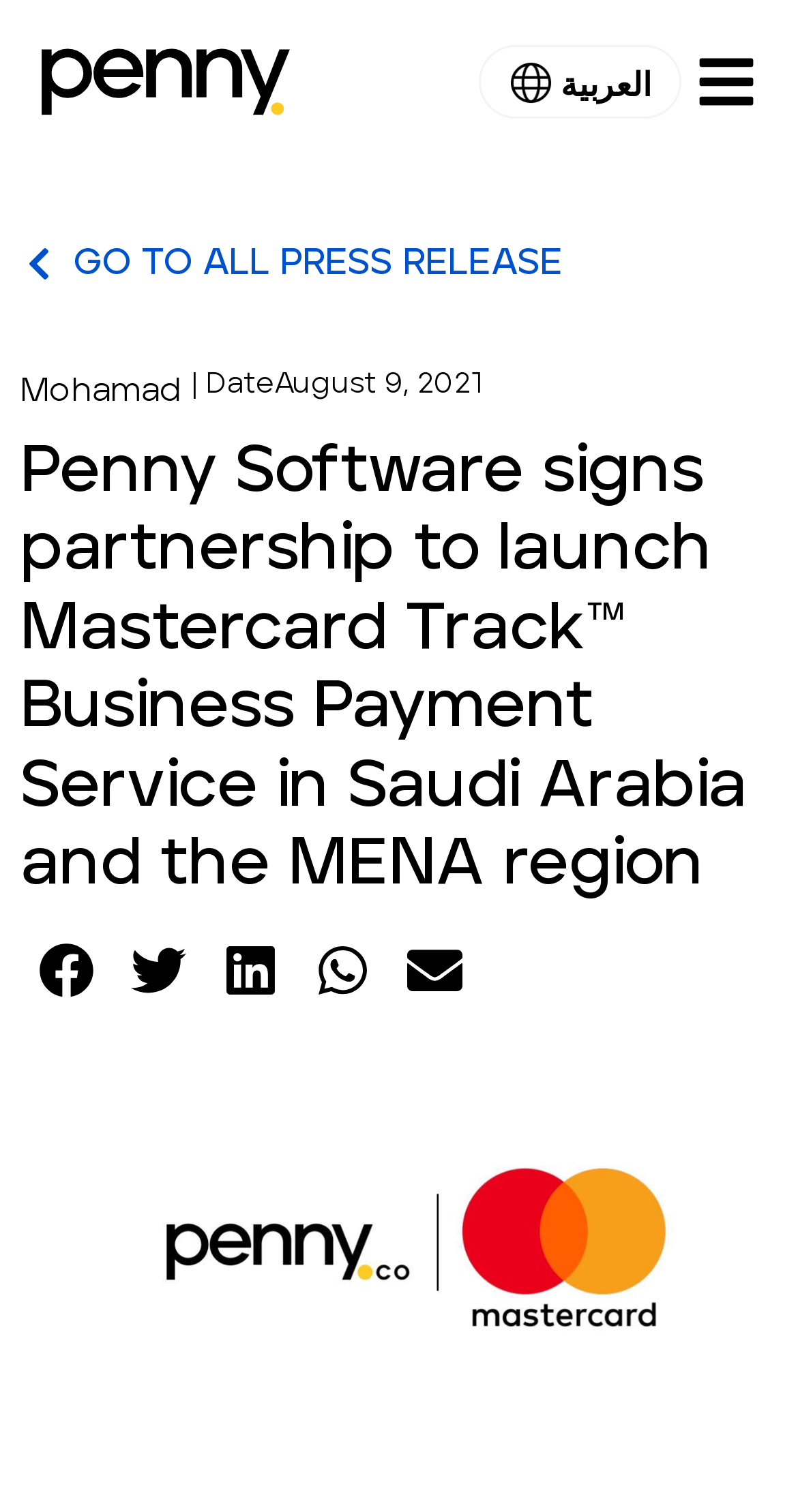Please provide a comprehensive response to the question below by analyzing the image: 
What is the language of this webpage?

I determined the languages by looking at the link 'العربية' which is an Arabic phrase, and the rest of the text on the webpage is in English.